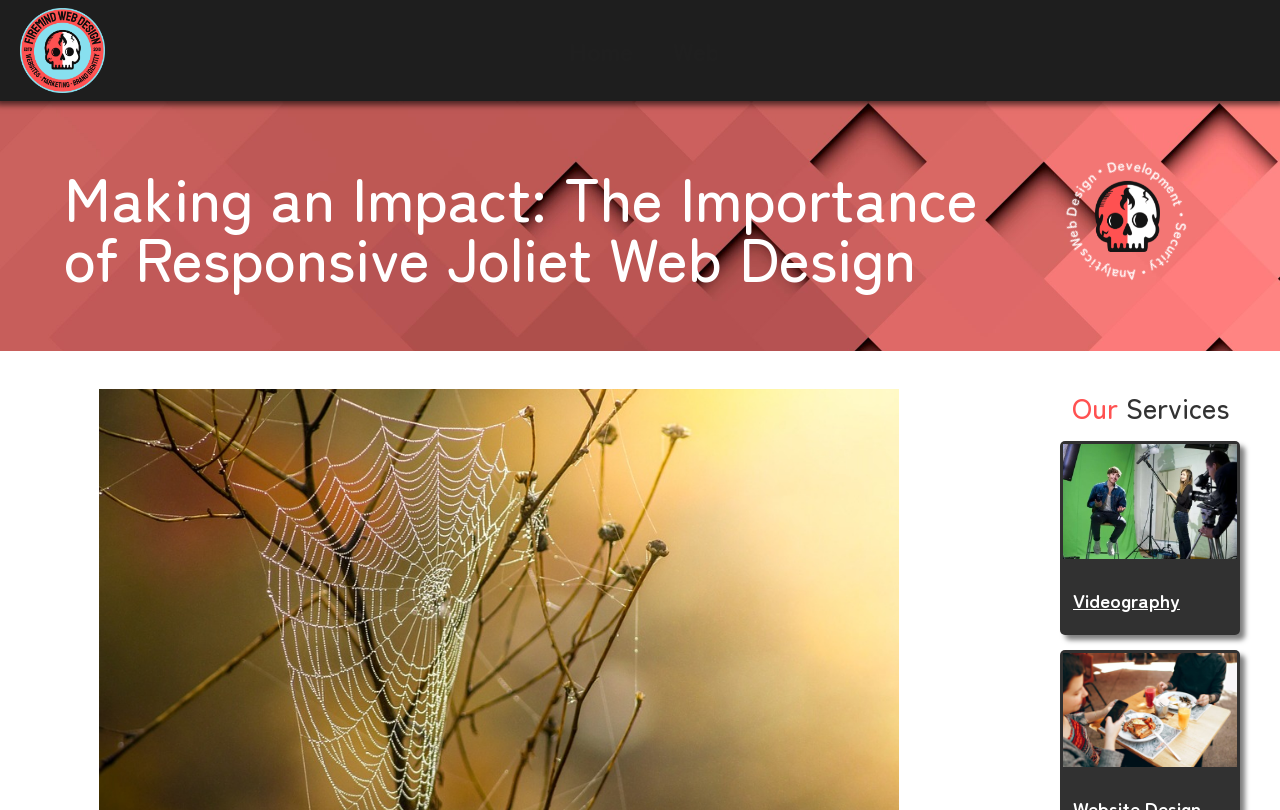Offer a meticulous description of the webpage's structure and content.

The webpage is about the importance of responsive web design for businesses in Joliet. At the top, there are five navigation links: an empty link, "Home", "Websites" with a dropdown menu, "Services" with a dropdown menu, and "Articles" and "Contact Us" links. 

Below the navigation links, there is a main heading "Making an Impact: The Importance of Responsive Joliet Web Design". To the right of the heading, there is a small icon represented by an SVG element. 

Underneath the main heading, there is a subheading "Our Services" located near the top-right corner of the page. Below the subheading, there is an article section that takes up most of the page's content area. Within the article section, there are two main topics: "Videography" and "Restaurant Websites". Each topic has a link and an accompanying image. The "Videography" topic also has a subheading.